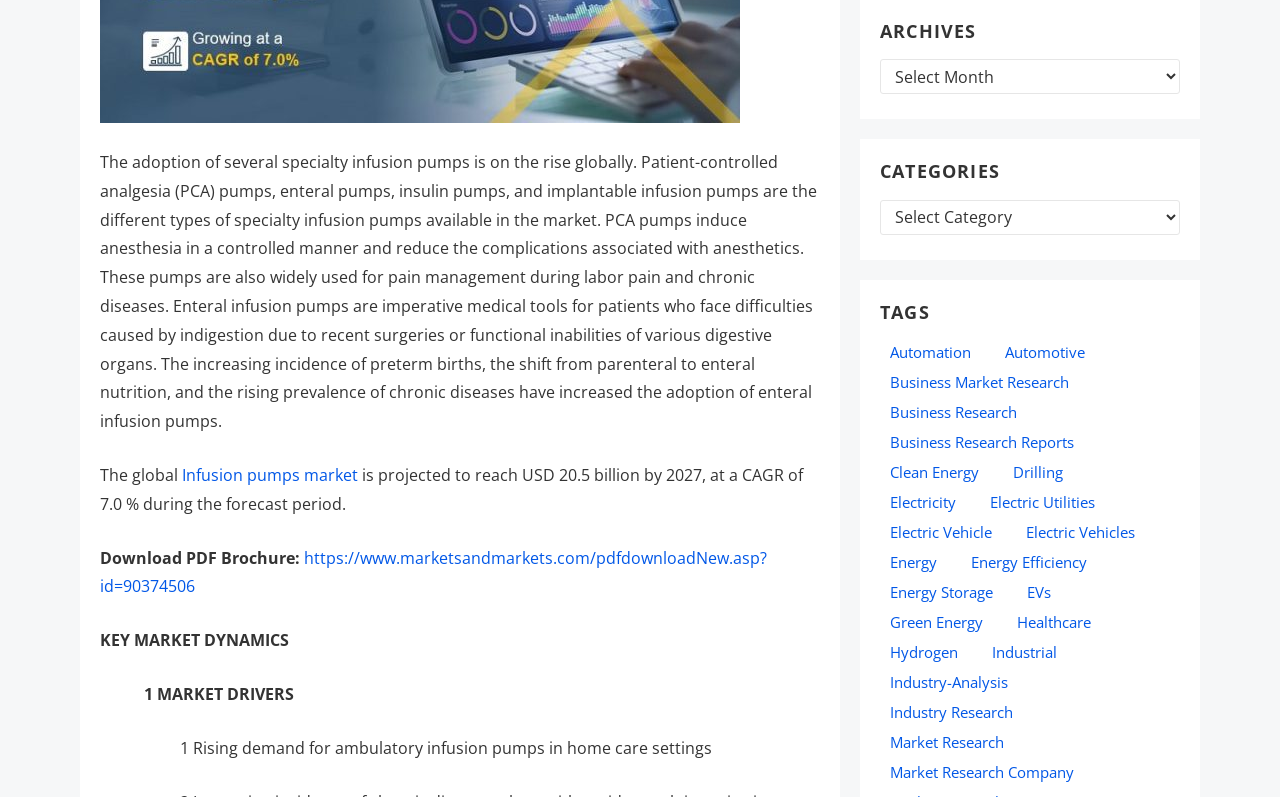Find the bounding box coordinates for the HTML element specified by: "electric vehicles".

[0.794, 0.652, 0.895, 0.684]